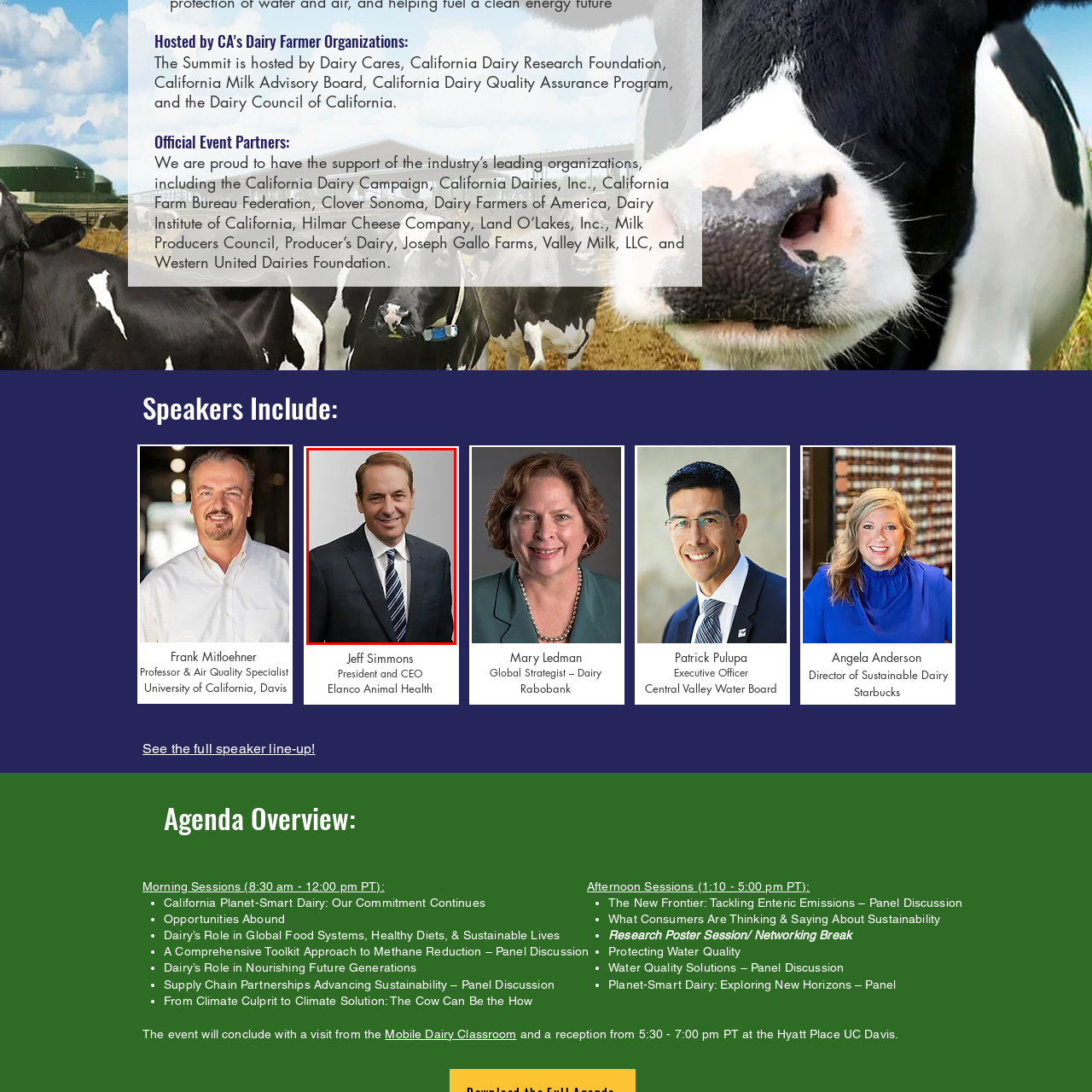Concentrate on the image section marked by the red rectangle and answer the following question comprehensively, using details from the image: Is the person a leader in the agricultural sector?

The caption identifies the person as the President and CEO of Elanco Animal Health, which suggests that the person holds a significant leadership role in the dairy and agricultural sectors.